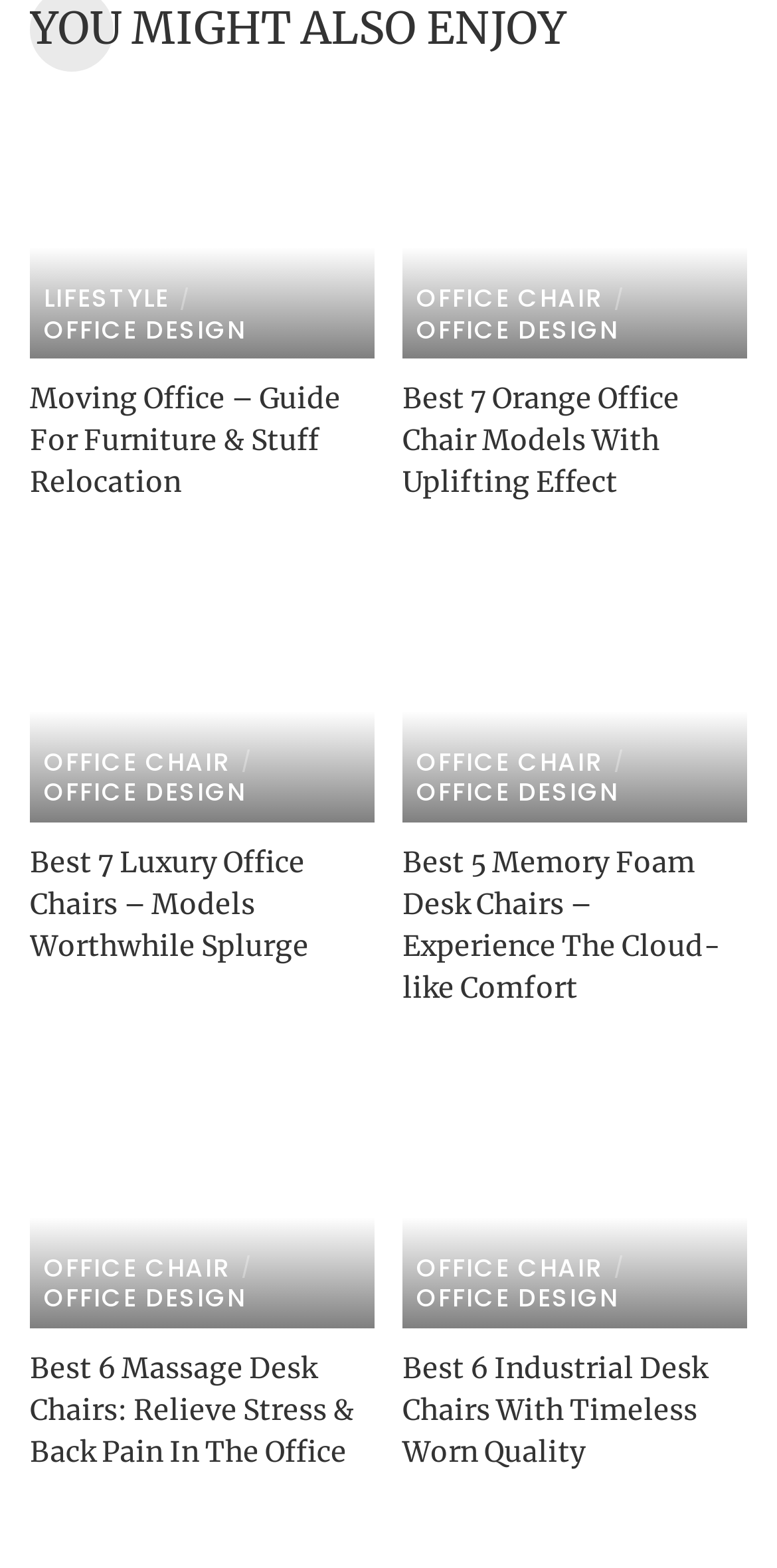Look at the image and write a detailed answer to the question: 
What is the purpose of the images on this webpage?

The images on the webpage appear to be showcasing different types of office chairs, with each image corresponding to a specific type of chair mentioned in the headings and links. This suggests that the purpose of the images is to provide visual illustrations of the office chairs being discussed.